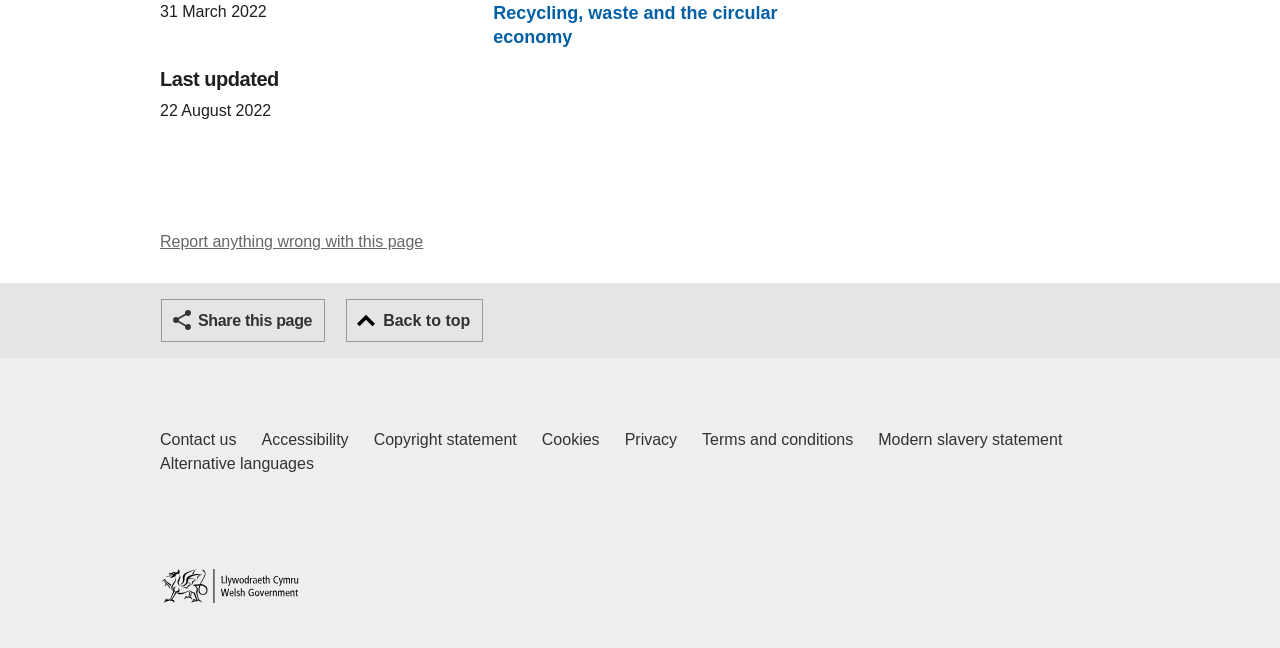Highlight the bounding box coordinates of the element that should be clicked to carry out the following instruction: "Share this page". The coordinates must be given as four float numbers ranging from 0 to 1, i.e., [left, top, right, bottom].

[0.126, 0.461, 0.254, 0.527]